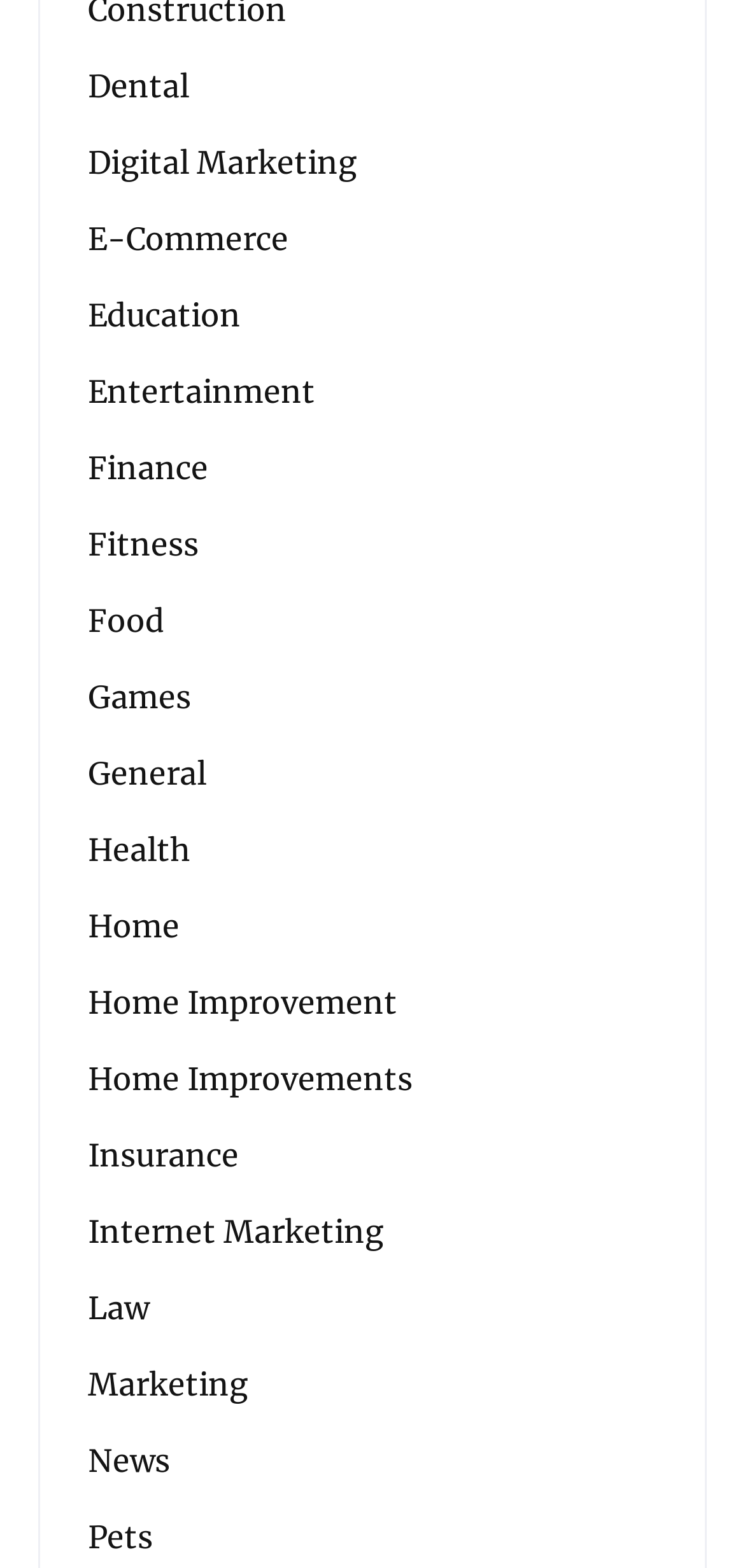Please find the bounding box coordinates of the section that needs to be clicked to achieve this instruction: "Go to Finance".

[0.118, 0.283, 0.279, 0.313]